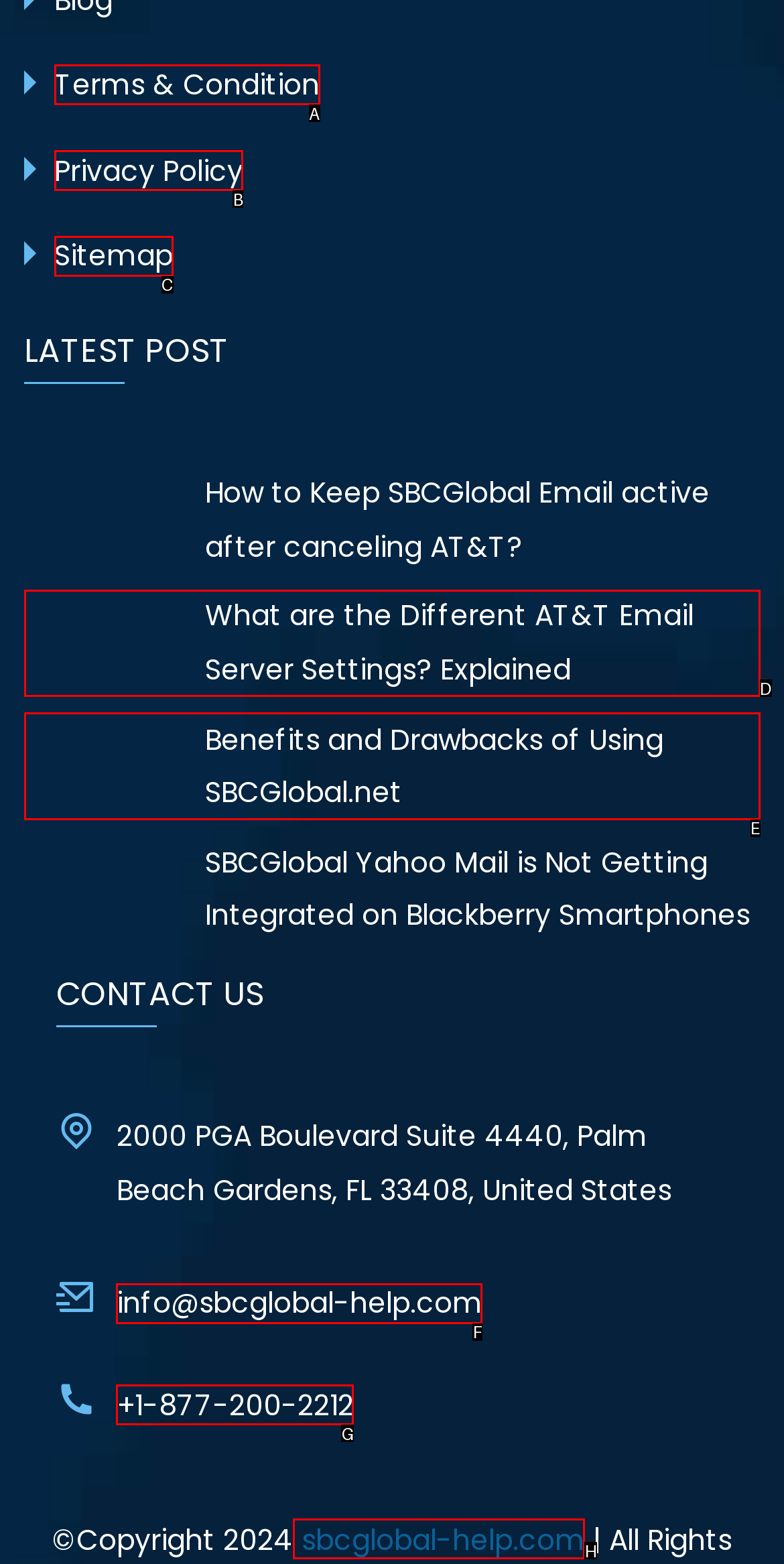Identify the correct option to click in order to accomplish the task: Visit the 'Keto Diet' page Provide your answer with the letter of the selected choice.

None